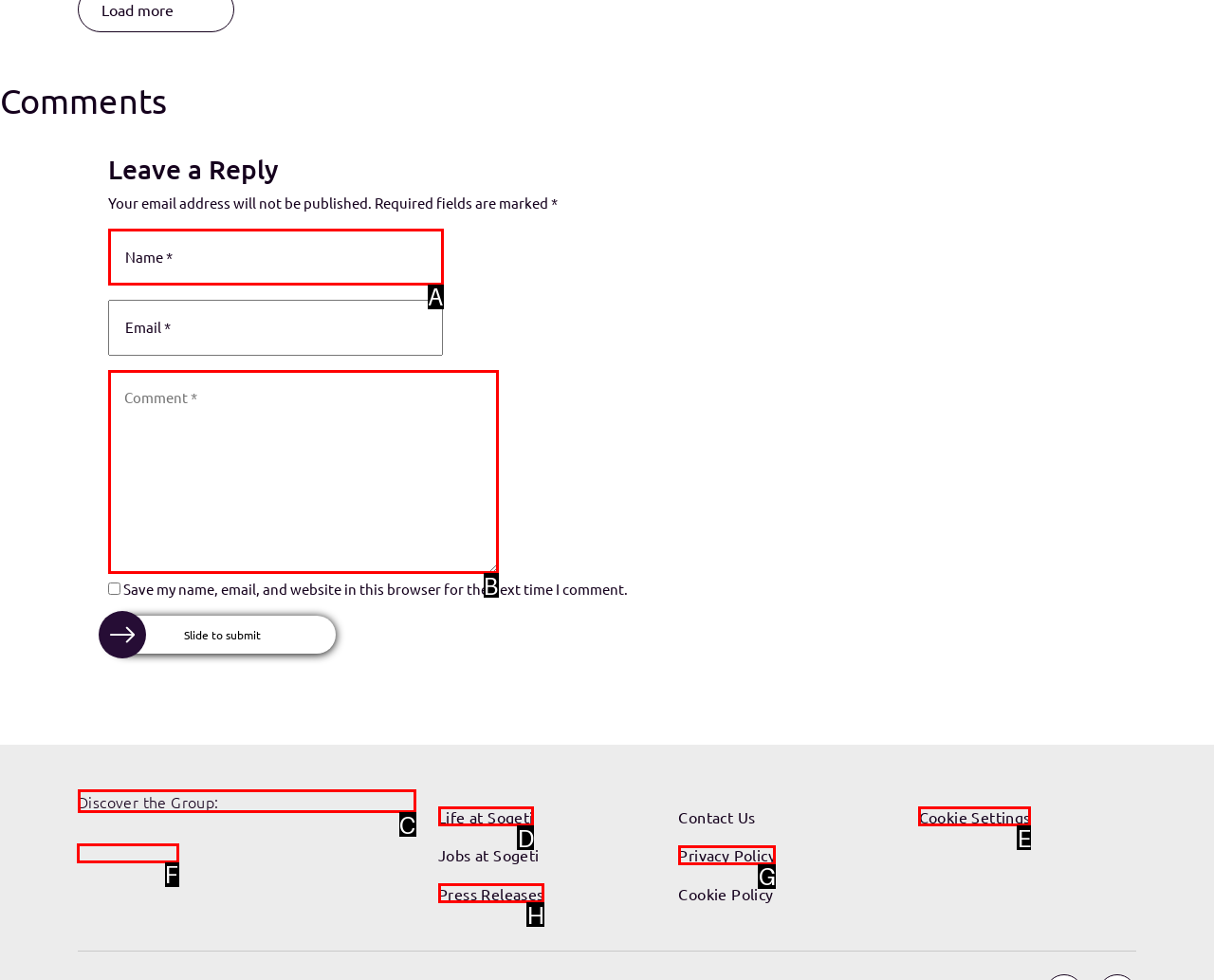Find the appropriate UI element to complete the task: Click on Sogeti Labs. Indicate your choice by providing the letter of the element.

F